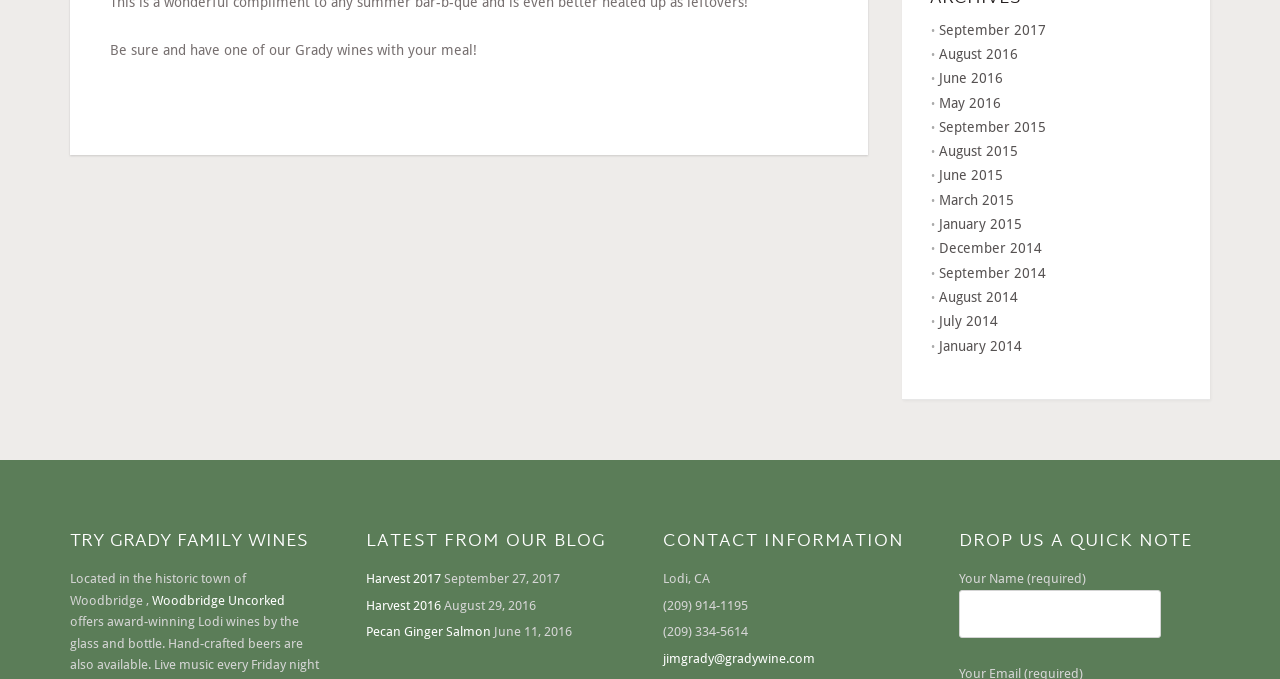Identify the bounding box coordinates of the region I need to click to complete this instruction: "Click on September 2017".

[0.734, 0.032, 0.817, 0.055]